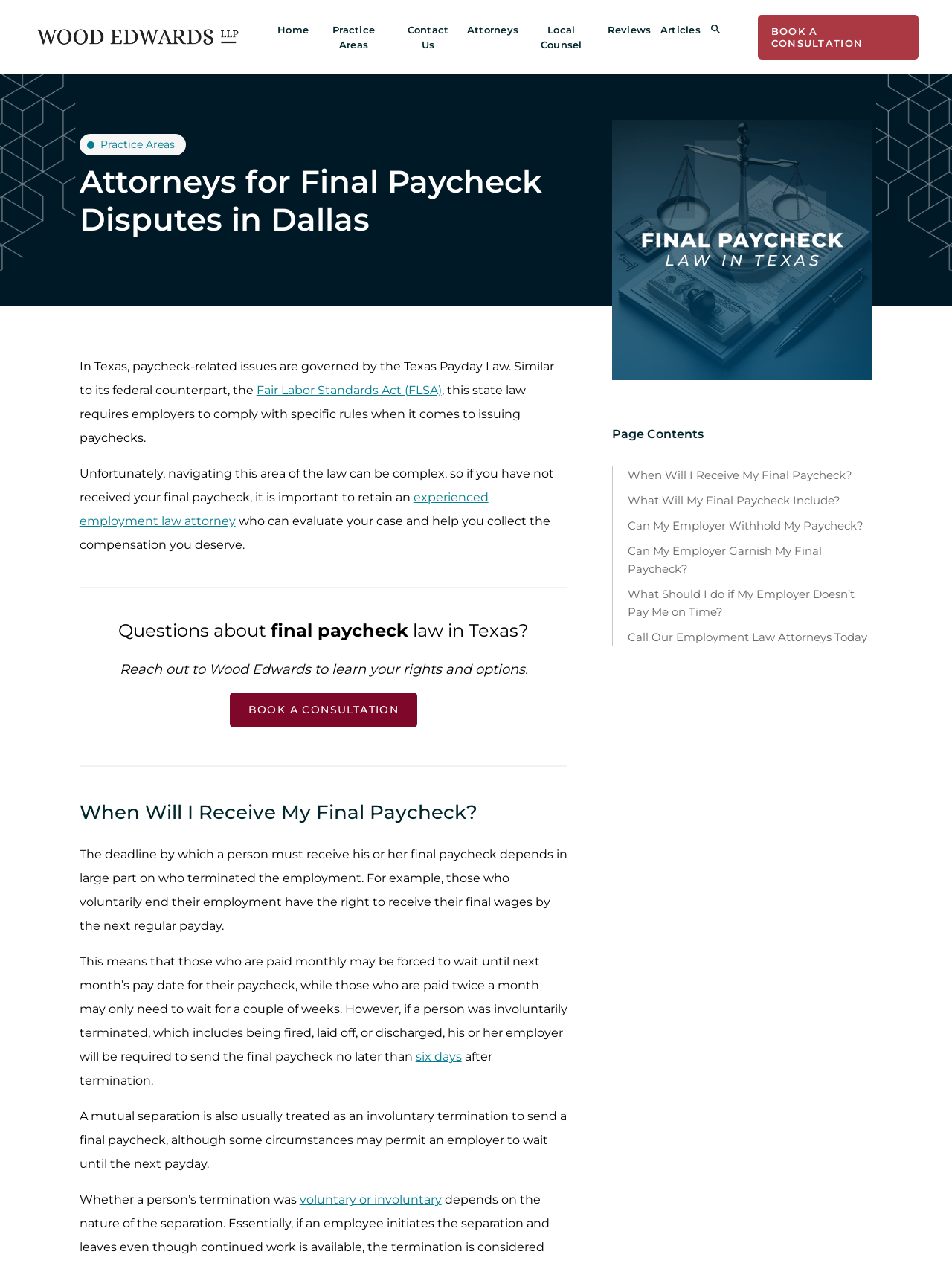Using the element description: "experienced employment law attorney", determine the bounding box coordinates for the specified UI element. The coordinates should be four float numbers between 0 and 1, [left, top, right, bottom].

[0.083, 0.387, 0.513, 0.417]